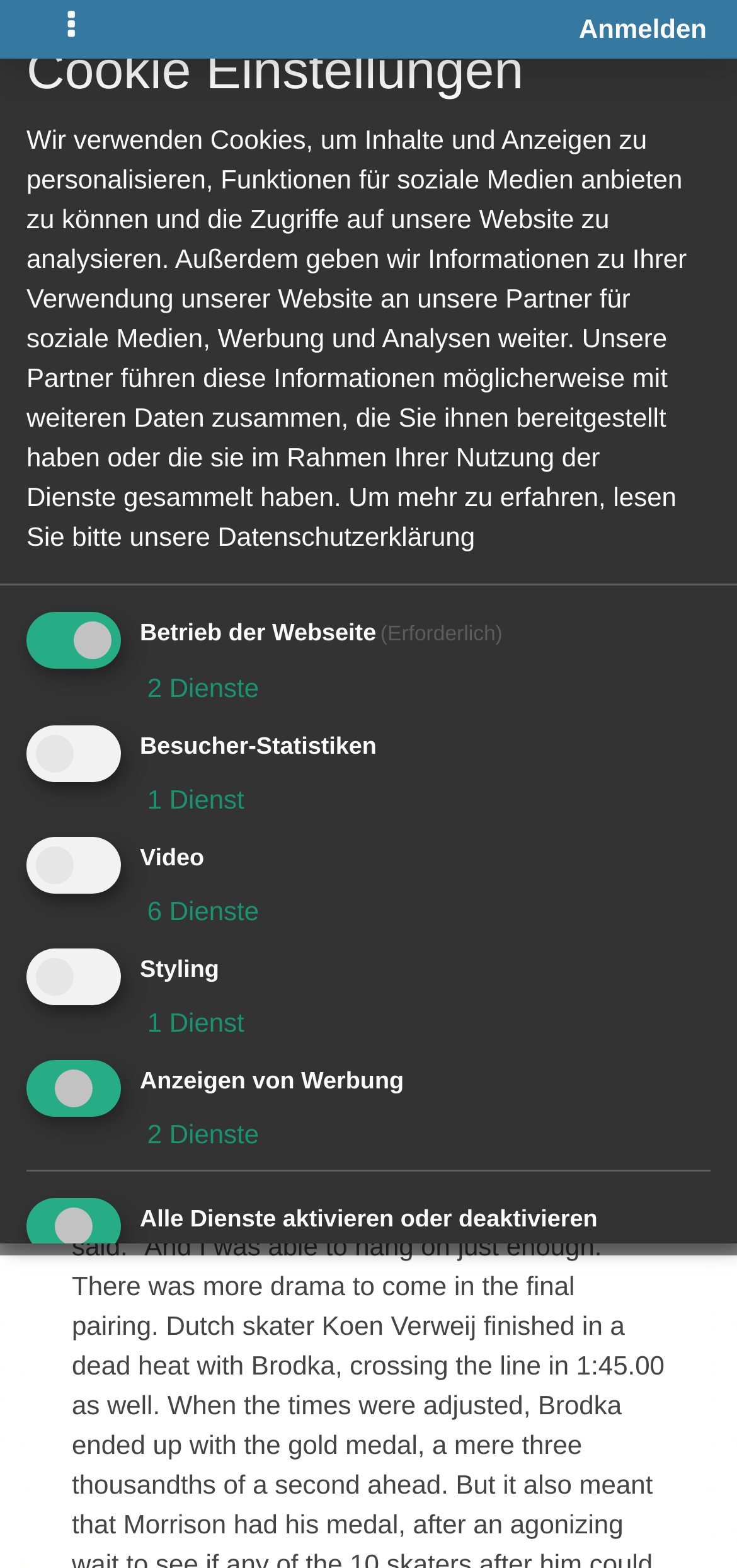Pinpoint the bounding box coordinates of the element that must be clicked to accomplish the following instruction: "Click the 'REQUEST A BROCHURE' link". The coordinates should be in the format of four float numbers between 0 and 1, i.e., [left, top, right, bottom].

None